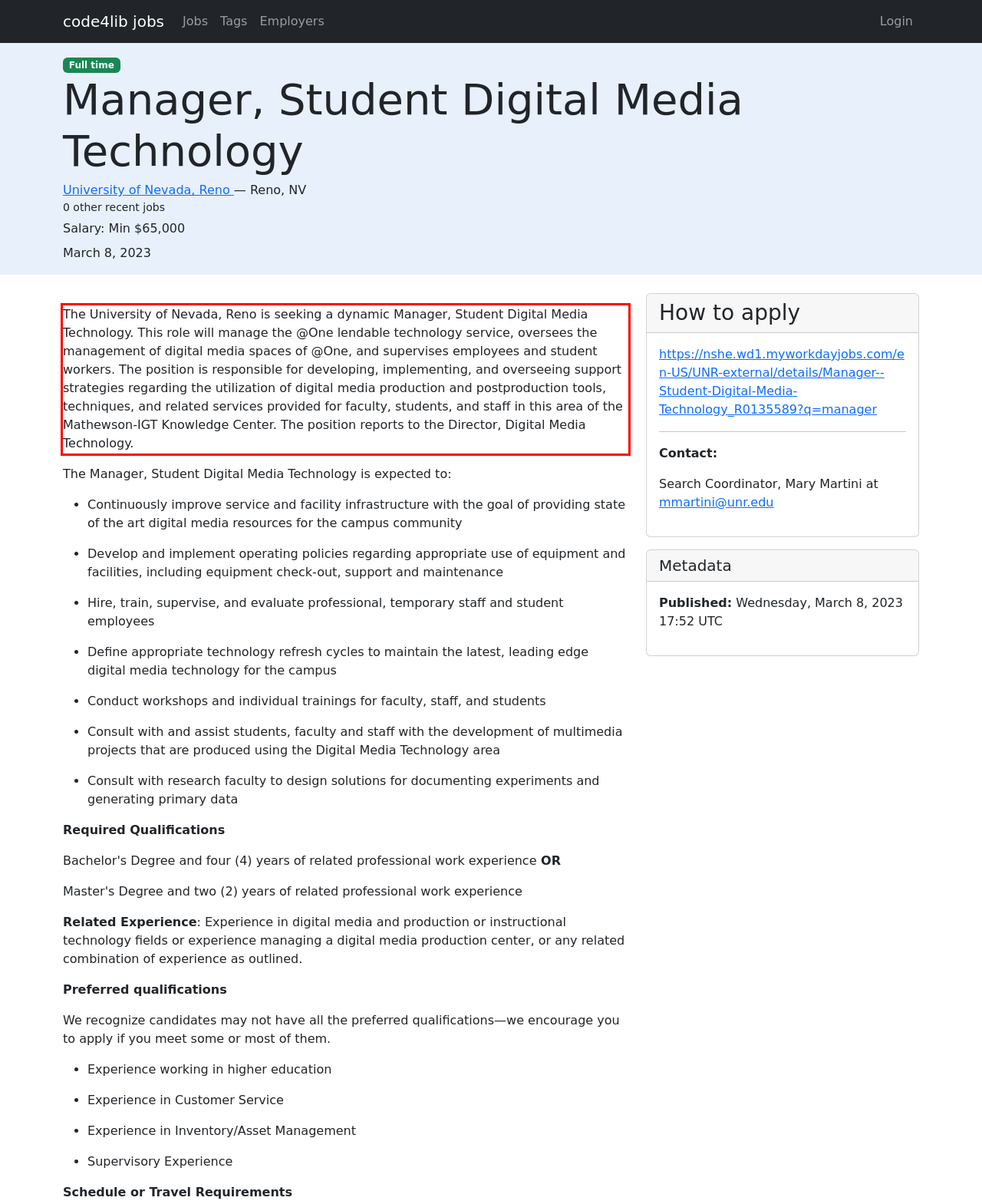The screenshot provided shows a webpage with a red bounding box. Apply OCR to the text within this red bounding box and provide the extracted content.

The University of Nevada, Reno is seeking a dynamic Manager, Student Digital Media Technology. This role will manage the @One lendable technology service, oversees the management of digital media spaces of @One, and supervises employees and student workers. The position is responsible for developing, implementing, and overseeing support strategies regarding the utilization of digital media production and postproduction tools, techniques, and related services provided for faculty, students, and staff in this area of the Mathewson-IGT Knowledge Center. The position reports to the Director, Digital Media Technology.